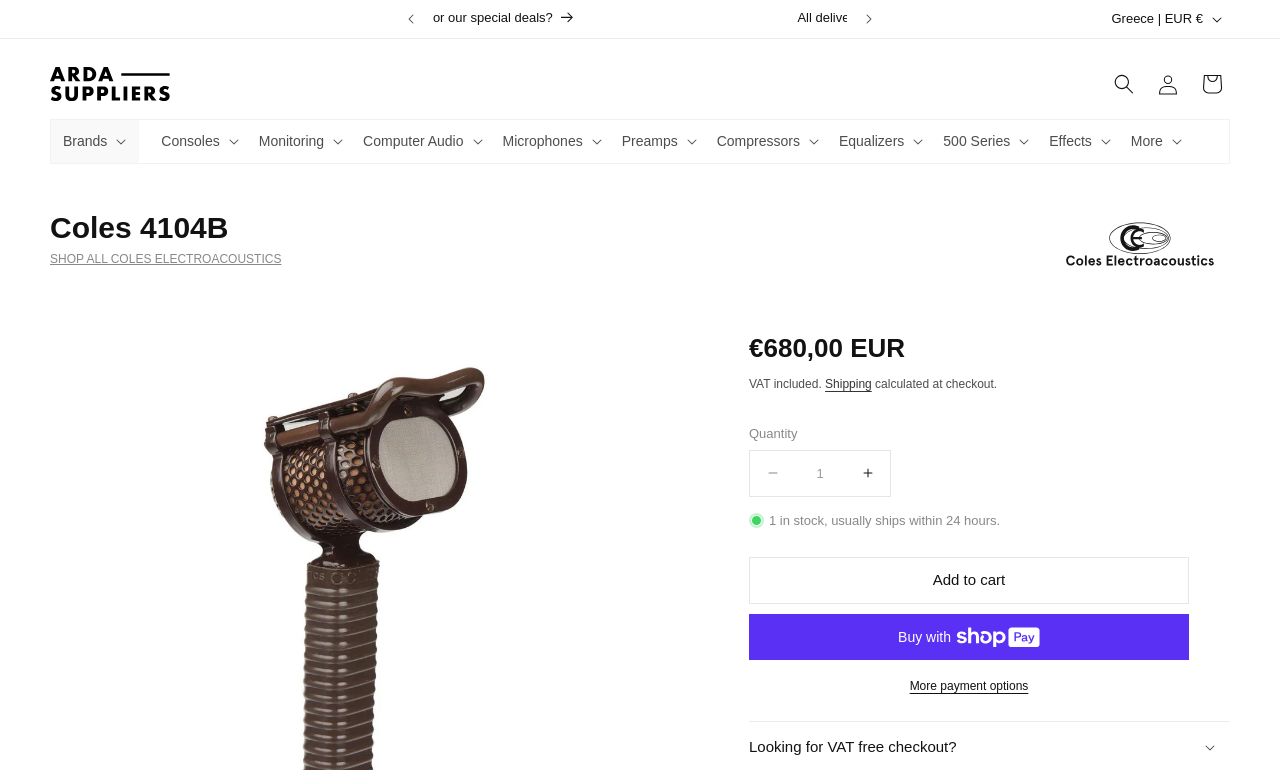Explain the webpage in detail, including its primary components.

The webpage is about the Coles 4104B, a special ribbon microphone designed for high-quality commentary recording in adverse environments. At the top, there is an announcement bar with a carousel of announcements, featuring a "Previous announcement" and "Next announcement" button. Below the announcement bar, there is a country selection button labeled "Greece | EUR €".

The webpage has a header section with a logo of "Arda Suppliers" and a navigation menu with buttons for different categories, including "Brands", "Consoles", "Monitoring", "Computer Audio", "Microphones", "Preamps", "Compressors", "Equalizers", "500 Series", and "Effects". There is also a search button and links to "Log in" and "Cart" with a shopping cart icon.

The main content of the webpage is about the Coles 4104B product, with a heading that reads "Coles 4104B SHOP ALL COLES ELECTROACOUSTICS". Below the heading, there is a link to "SHOP ALL COLES ELECTROACOUSTICS" and a "Skip to product information" link.

The product information section displays the regular price of the product, "€680,00 EUR", with a note that VAT is included. There is also information about shipping, which is calculated at checkout. The quantity of the product can be adjusted using decrease and increase buttons, and the current quantity is displayed in a spinbutton.

The webpage also displays the product's availability, stating that it is "1 in stock, usually ships within 24 hours." There are buttons to "Add to cart", "Buy now with ShopPay", and "More payment options". Additionally, there is a section that asks if the user is "Looking for VAT free checkout?"